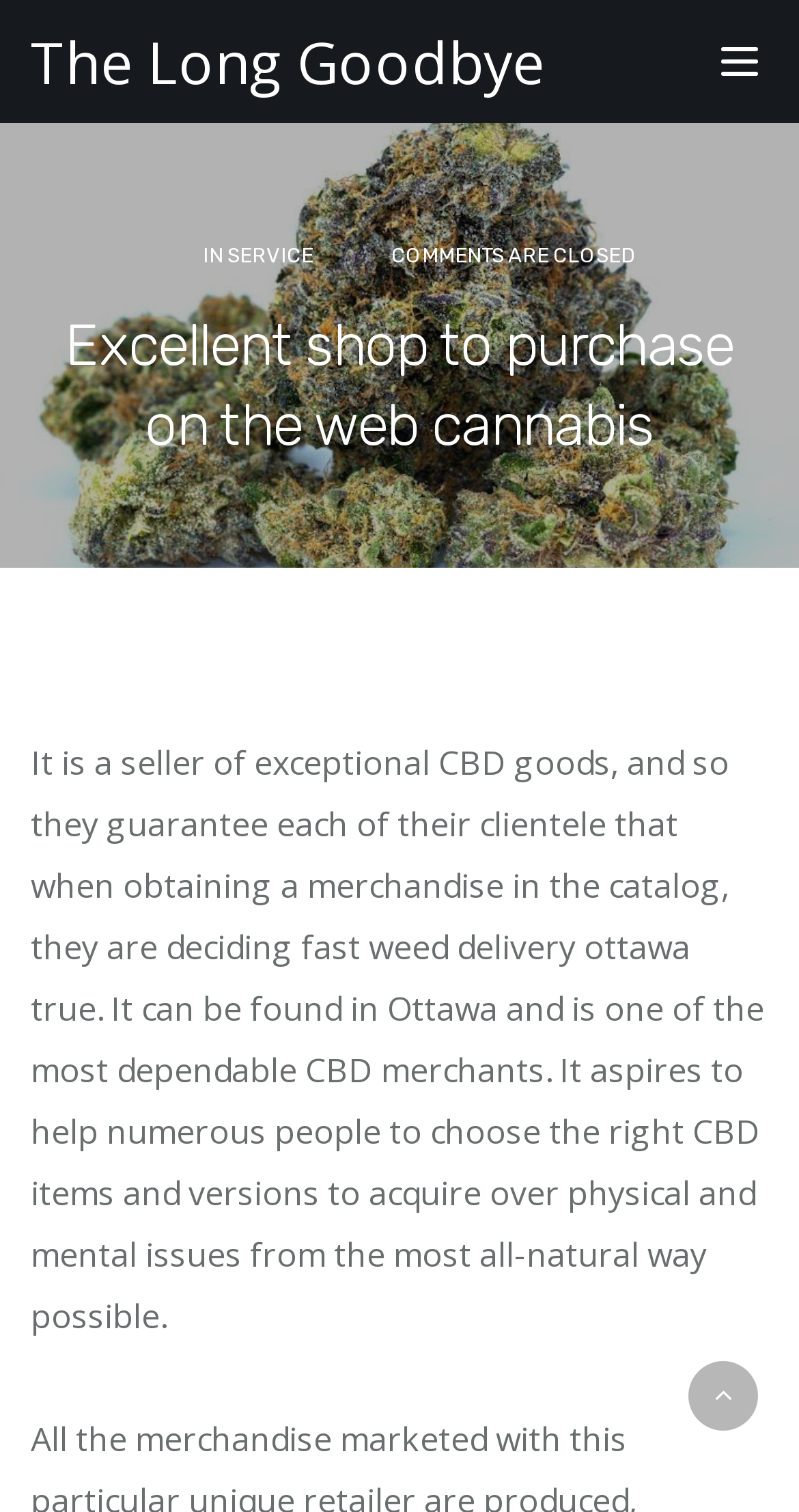Extract the bounding box coordinates for the UI element described by the text: "The Long Goodbye". The coordinates should be in the form of [left, top, right, bottom] with values between 0 and 1.

[0.038, 0.0, 0.682, 0.081]